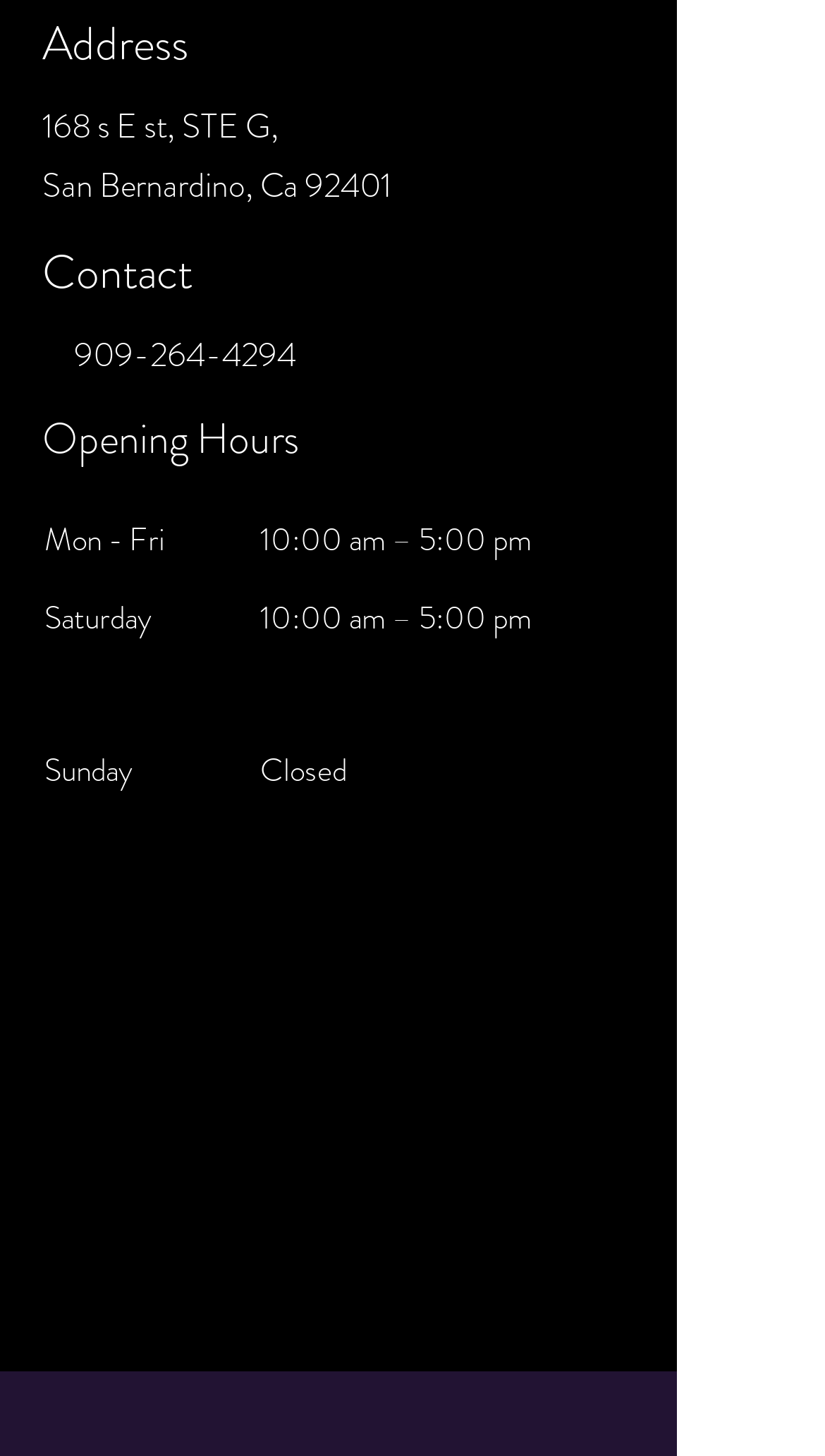Answer the following query concisely with a single word or phrase:
How many social media links are available?

4